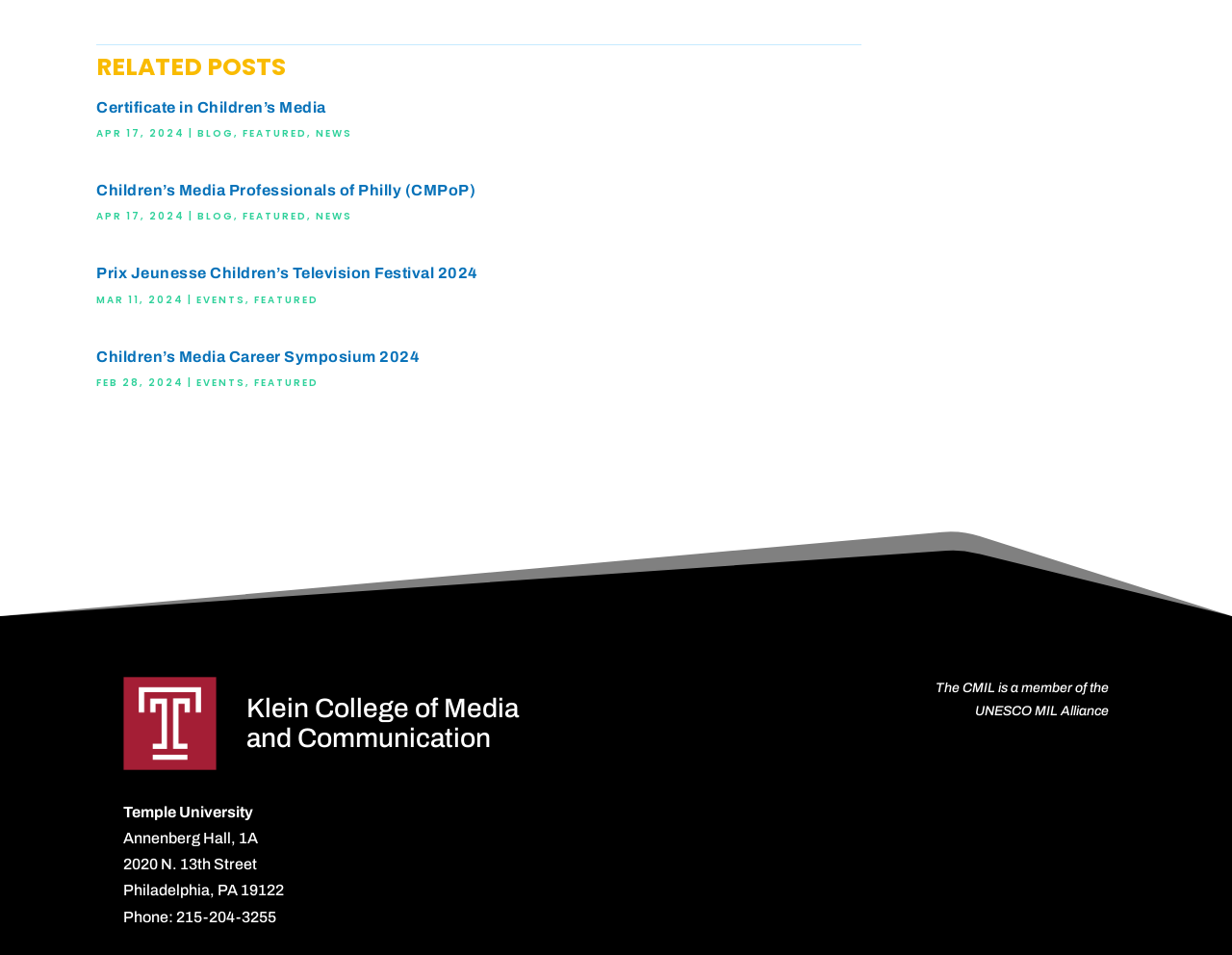Locate the bounding box coordinates of the element to click to perform the following action: 'Click on the 'Certificate in Children’s Media' link'. The coordinates should be given as four float values between 0 and 1, in the form of [left, top, right, bottom].

[0.078, 0.104, 0.264, 0.121]